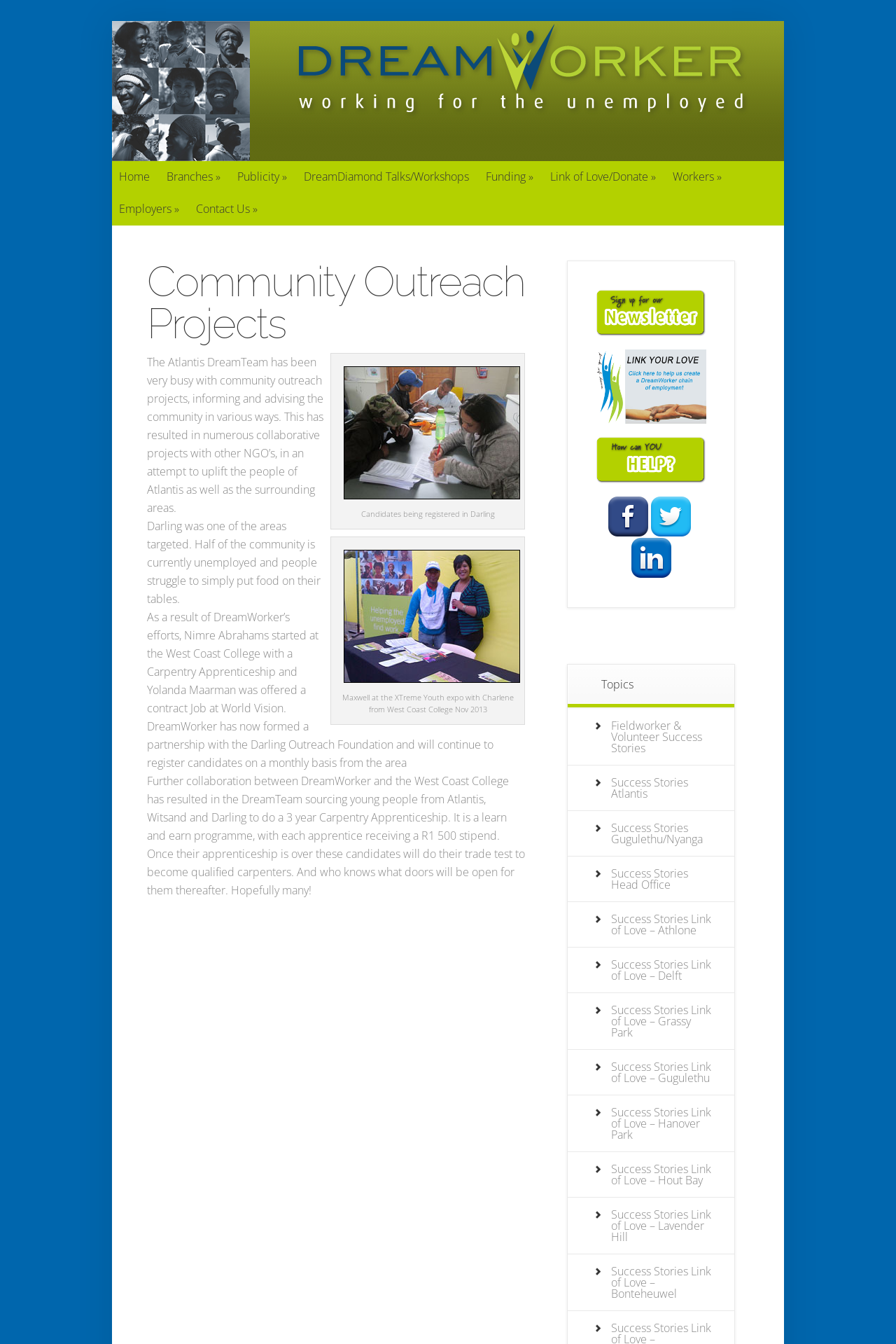Identify the bounding box coordinates of the region that needs to be clicked to carry out this instruction: "Click on the Home link". Provide these coordinates as four float numbers ranging from 0 to 1, i.e., [left, top, right, bottom].

[0.125, 0.12, 0.175, 0.143]